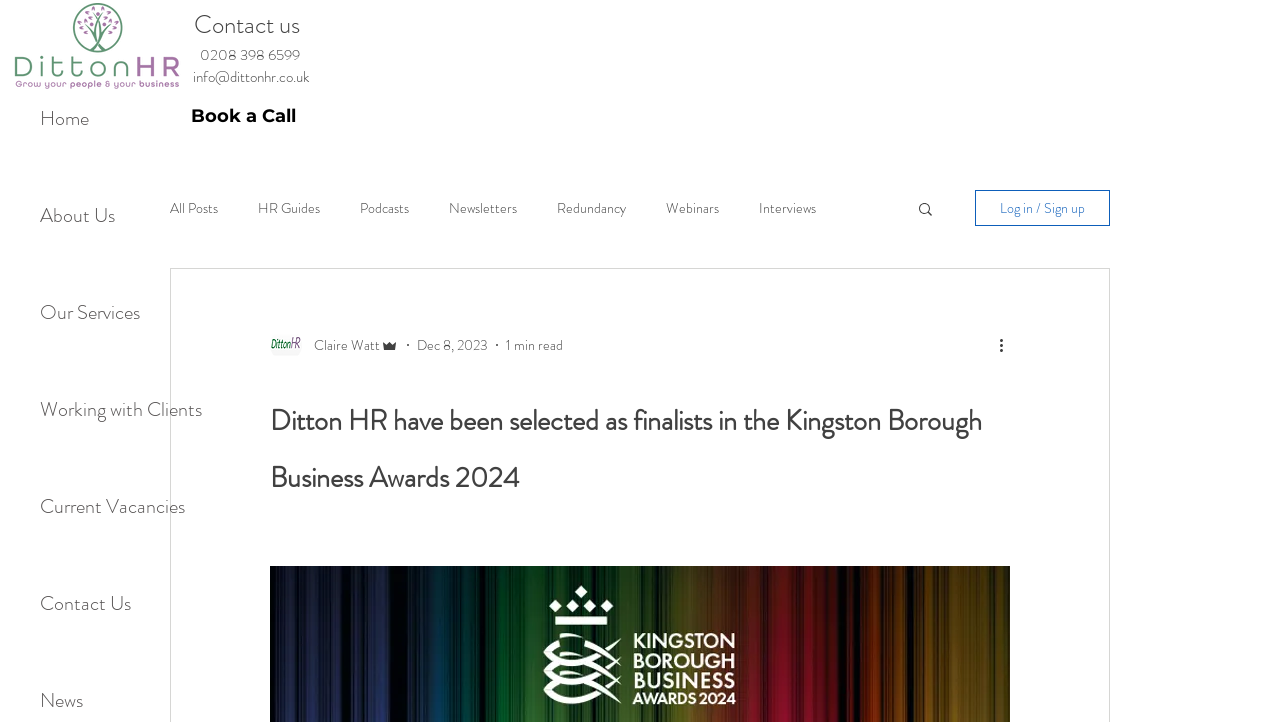Please locate the bounding box coordinates of the element that needs to be clicked to achieve the following instruction: "Click the Log in / Sign up button". The coordinates should be four float numbers between 0 and 1, i.e., [left, top, right, bottom].

[0.762, 0.263, 0.867, 0.313]